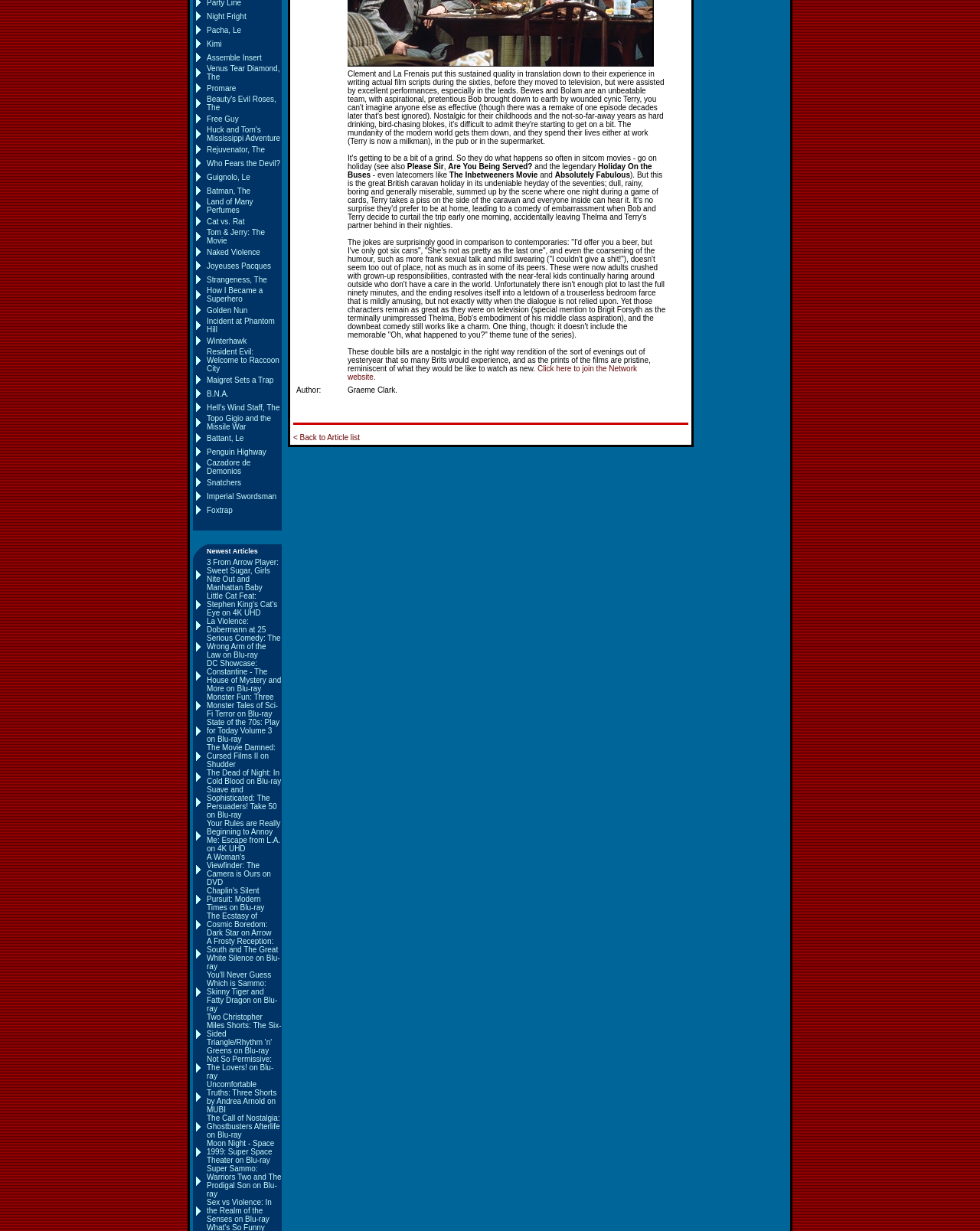Could you specify the bounding box coordinates for the clickable section to complete the following instruction: "Click on Pacha, Le"?

[0.211, 0.021, 0.246, 0.028]